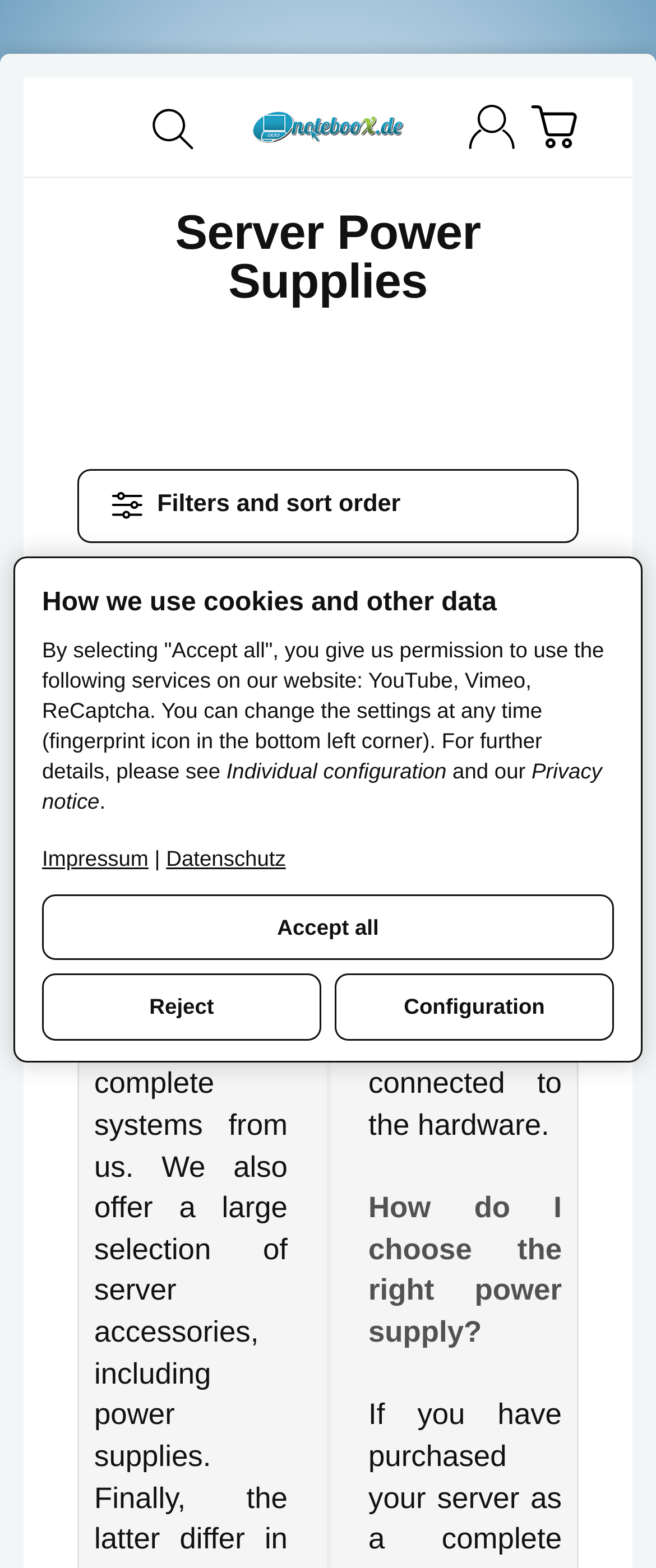Please locate the bounding box coordinates of the element that should be clicked to complete the given instruction: "Go to the homepage".

[0.385, 0.06, 0.615, 0.102]